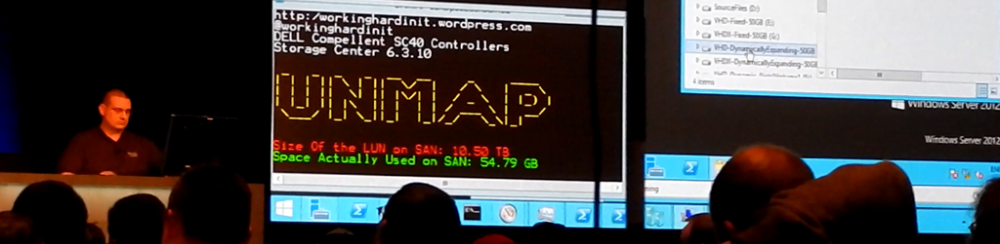Analyze the image and describe all key details you can observe.

The image depicts a live presentation taking place at a conference or seminar, where a speaker is discussing IT concepts related to storage and data management. On the left side, the presenter stands at a podium, likely demonstrating or explaining technical details to an engaged audience, who are mostly visible in silhouette in the foreground.

To the right, a large screen displays critical information, prominently featuring the word "UNMAP" in bold, stylized font, which hints at the subject matter concerning data storage optimization techniques. Below the main title, there are details about a storage area network (SAN), showing relevant statistics such as the size of the Logical Unit Number (LUN) on the SAN, which is indicated as 10.53 TB, alongside the actual space being used, listed as 54.79 GB. This suggests a discussion on how much space is efficiently utilized versus allocated.

Additionally, the presentation includes a text section from a Windows Server environment, which provides a real-time overview of data management actions being performed. The atmosphere seems technical, and the audience's attention appears focused on both the speaker and the informative visual content presented.